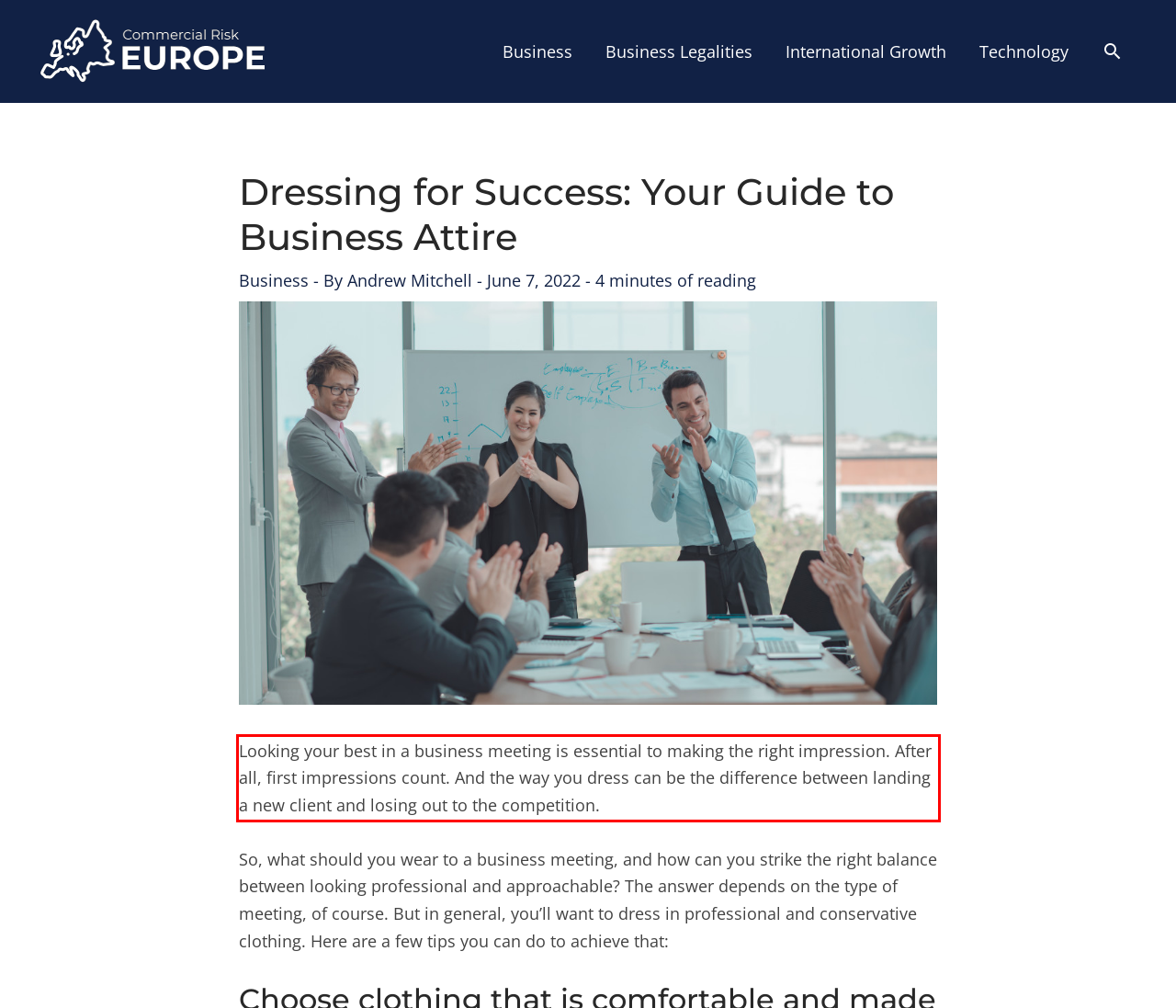Please perform OCR on the text within the red rectangle in the webpage screenshot and return the text content.

Looking your best in a business meeting is essential to making the right impression. After all, first impressions count. And the way you dress can be the difference between landing a new client and losing out to the competition.